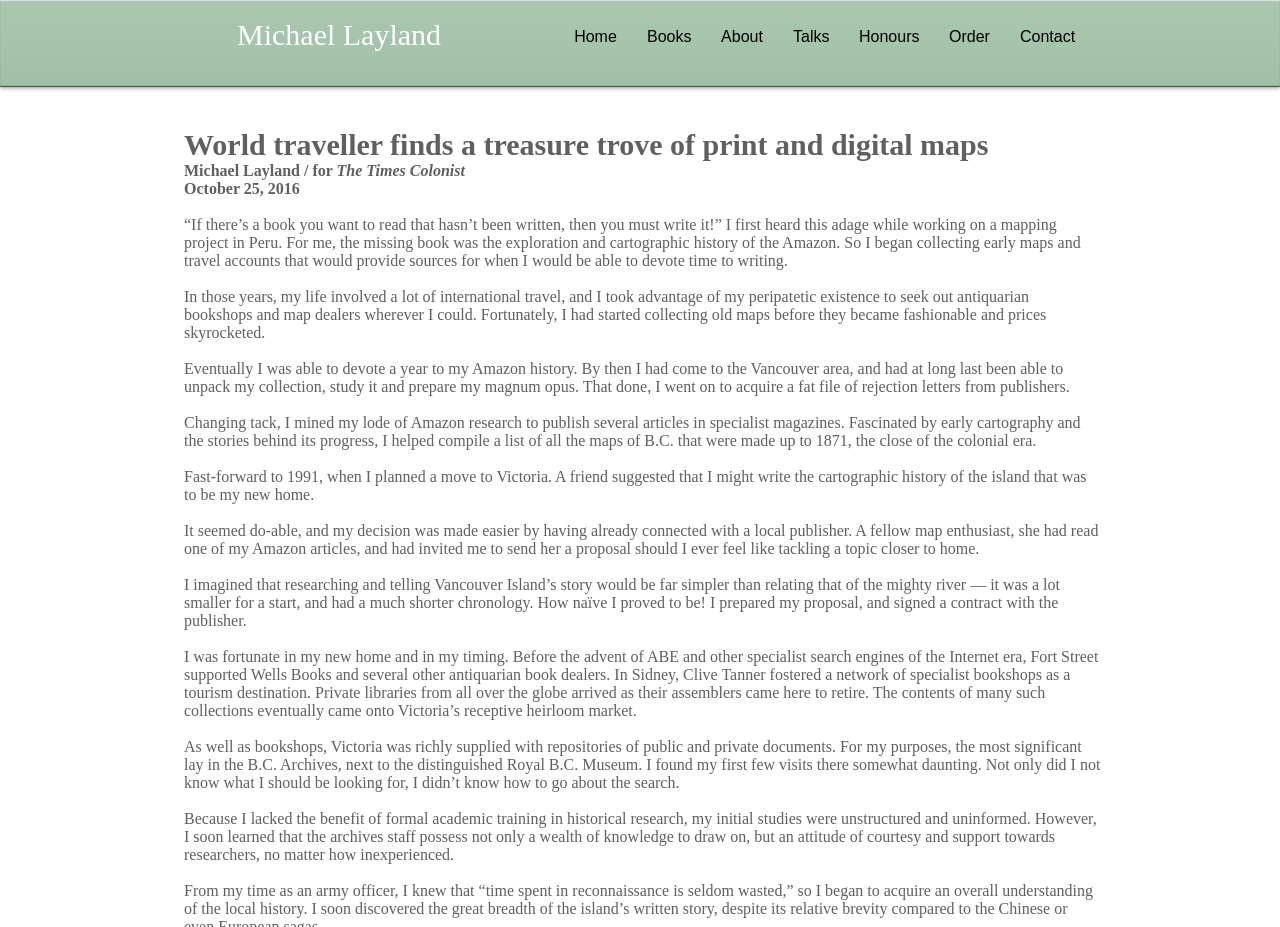Given the webpage screenshot, identify the bounding box of the UI element that matches this description: "Learn more and customize".

None